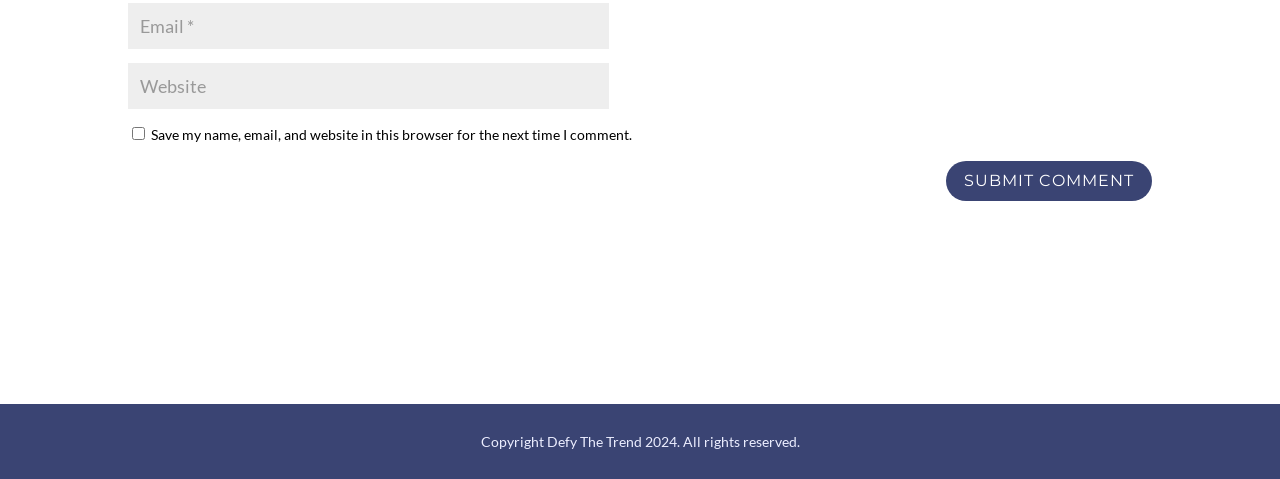Determine the bounding box coordinates for the element that should be clicked to follow this instruction: "Visit the ABOUT ME page". The coordinates should be given as four float numbers between 0 and 1, in the format [left, top, right, bottom].

[0.373, 0.685, 0.46, 0.844]